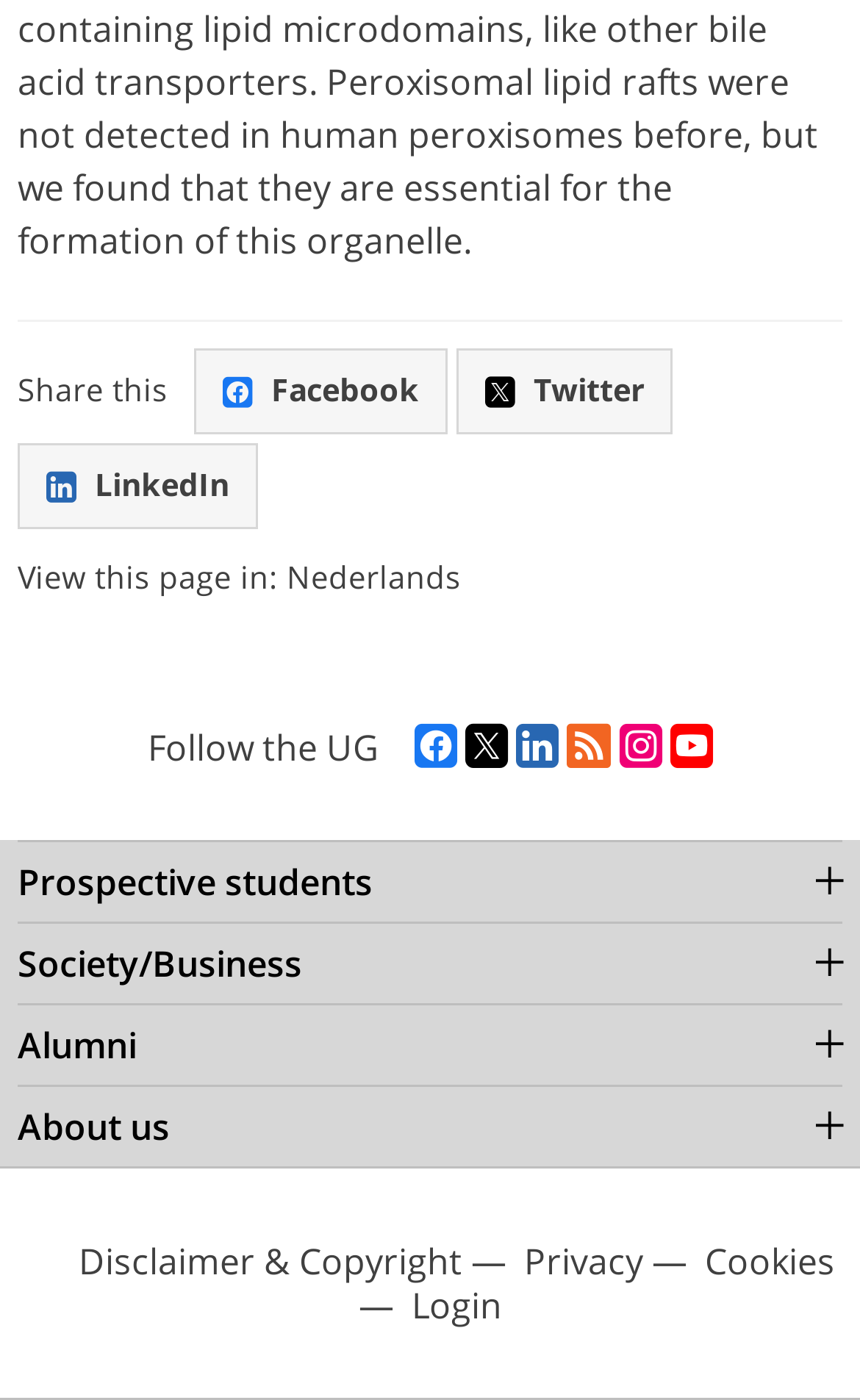Determine the bounding box coordinates for the clickable element to execute this instruction: "Login". Provide the coordinates as four float numbers between 0 and 1, i.e., [left, top, right, bottom].

[0.478, 0.916, 0.583, 0.948]